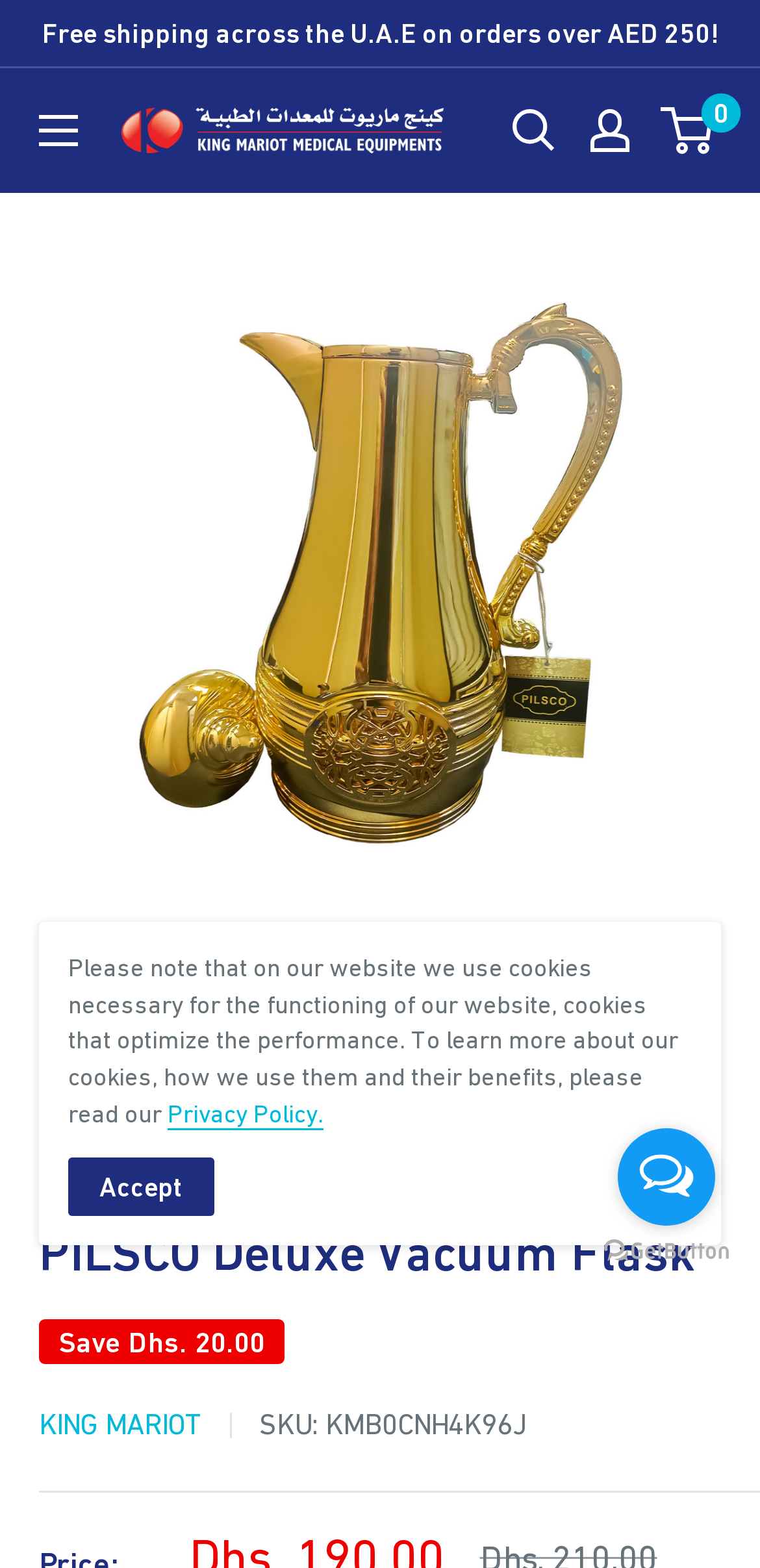Give a detailed overview of the webpage's appearance and contents.

This webpage is about the PILSCO Deluxe Vacuum Flask product. At the top, there is a notification about free shipping across the U.A.E on orders over AED 250. Next to it, there is a button to open the menu. On the top-right corner, there are links to King Mariot Medical Equipment, search, my account, and a mini-cart with 0 items.

Below the top section, there is a large image of the PILSCO Deluxe Vacuum Flask product, taking up most of the width. Above the image, there is a link to zoom in on the image. Below the image, there are four smaller images of the product, each with a link to open in a new window.

To the right of the product images, there is a section with product information, including the product name, a "Save" label, and the price of Dhs. 20.00. Below this section, there is a link to KING MARIOT and product details such as the SKU number.

At the bottom of the page, there is a horizontal separator, followed by a section with a message about the website's use of cookies and a link to the Privacy Policy. There is also an "Accept" button to accept the use of cookies.

On the bottom-right corner, there is a button to open a list of messengers and a link to the GetButton.io website.